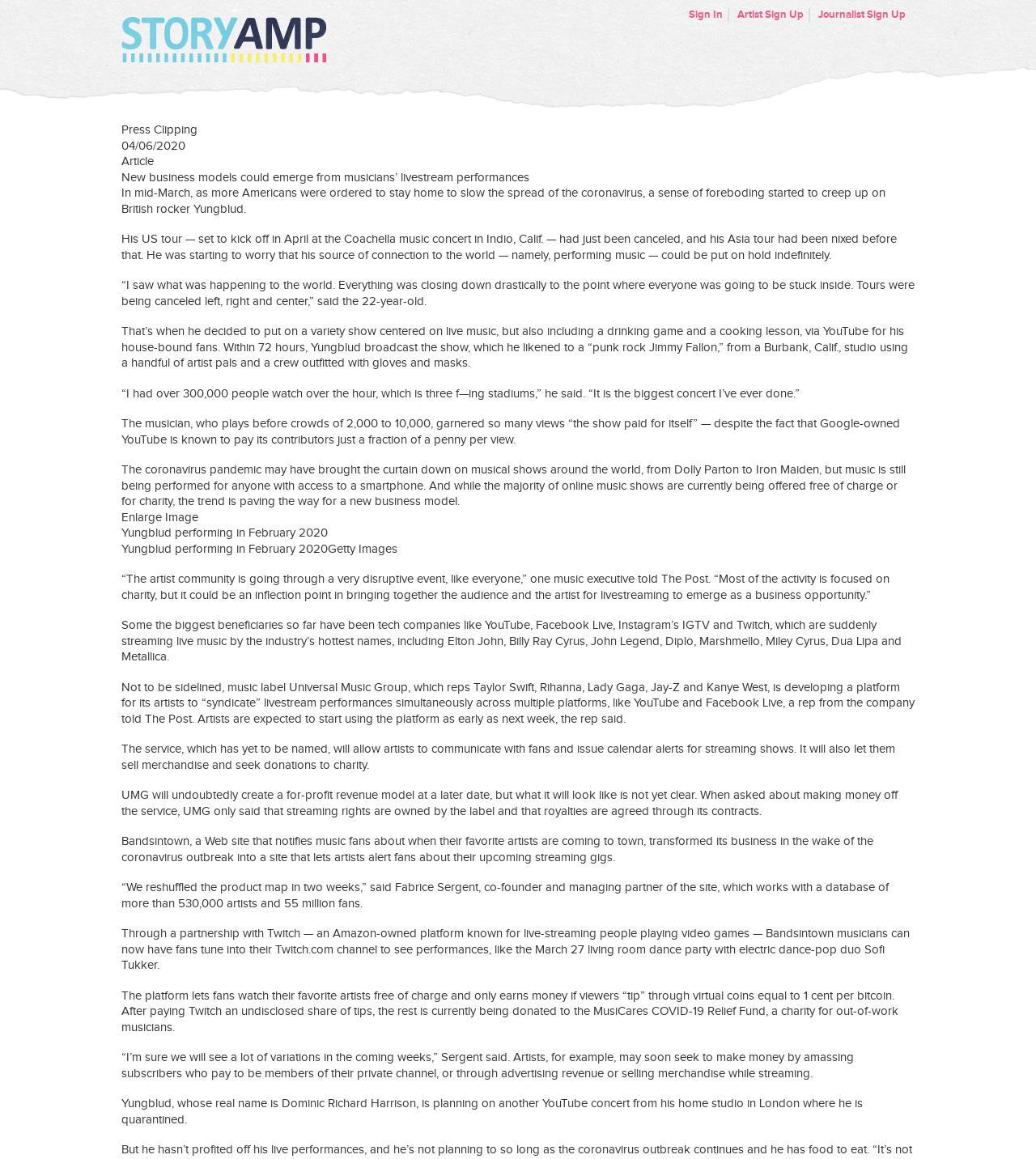What is the platform mentioned that is known for live-streaming video games?
Answer the question using a single word or phrase, according to the image.

Twitch